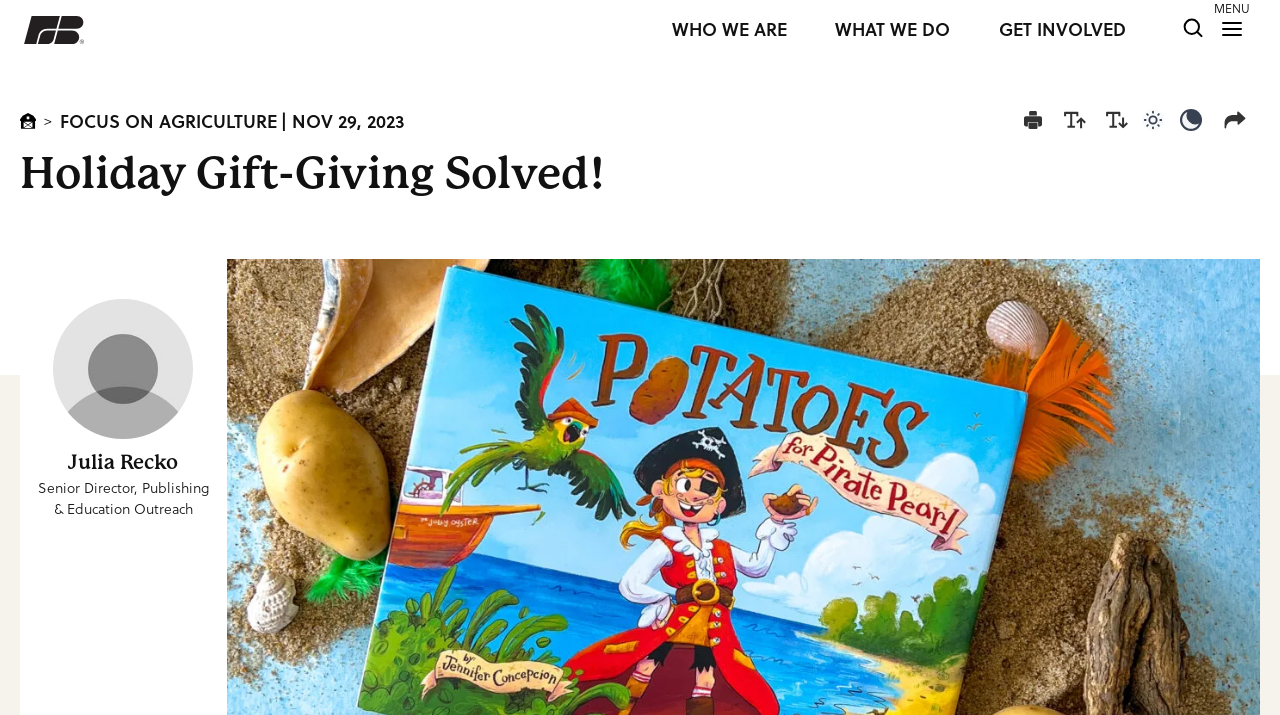Kindly provide the bounding box coordinates of the section you need to click on to fulfill the given instruction: "Click on WHO WE ARE".

[0.525, 0.028, 0.628, 0.056]